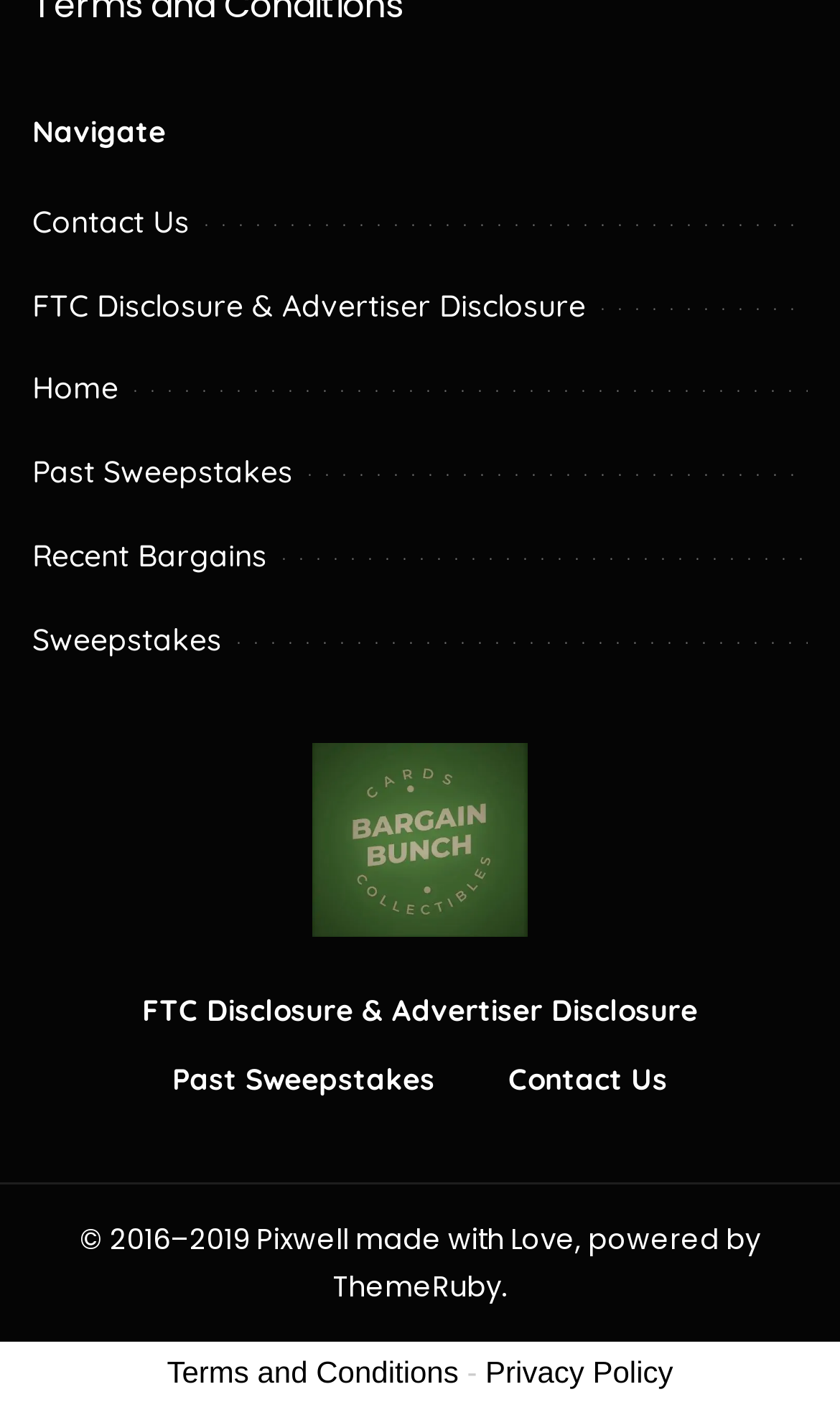Based on the element description: "FTC Disclosure & Advertiser Disclosure", identify the UI element and provide its bounding box coordinates. Use four float numbers between 0 and 1, [left, top, right, bottom].

[0.151, 0.706, 0.849, 0.732]